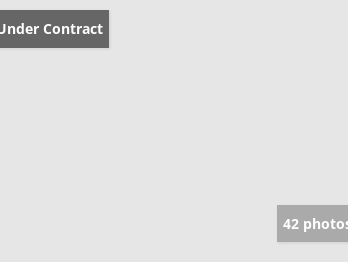Generate a detailed caption that describes the image.

The image features a property listed as "Under Contract," highlighting its active status in the real estate market. This particular listing includes a total of 42 photos, which showcases various aspects of the home. The visible details suggest that the property has attracted significant interest, reflecting its appeal to potential buyers. The clean and minimalistic design of the image allows the viewer to focus on the key information regarding the status of the property, emphasizing its position in the competitive housing market.